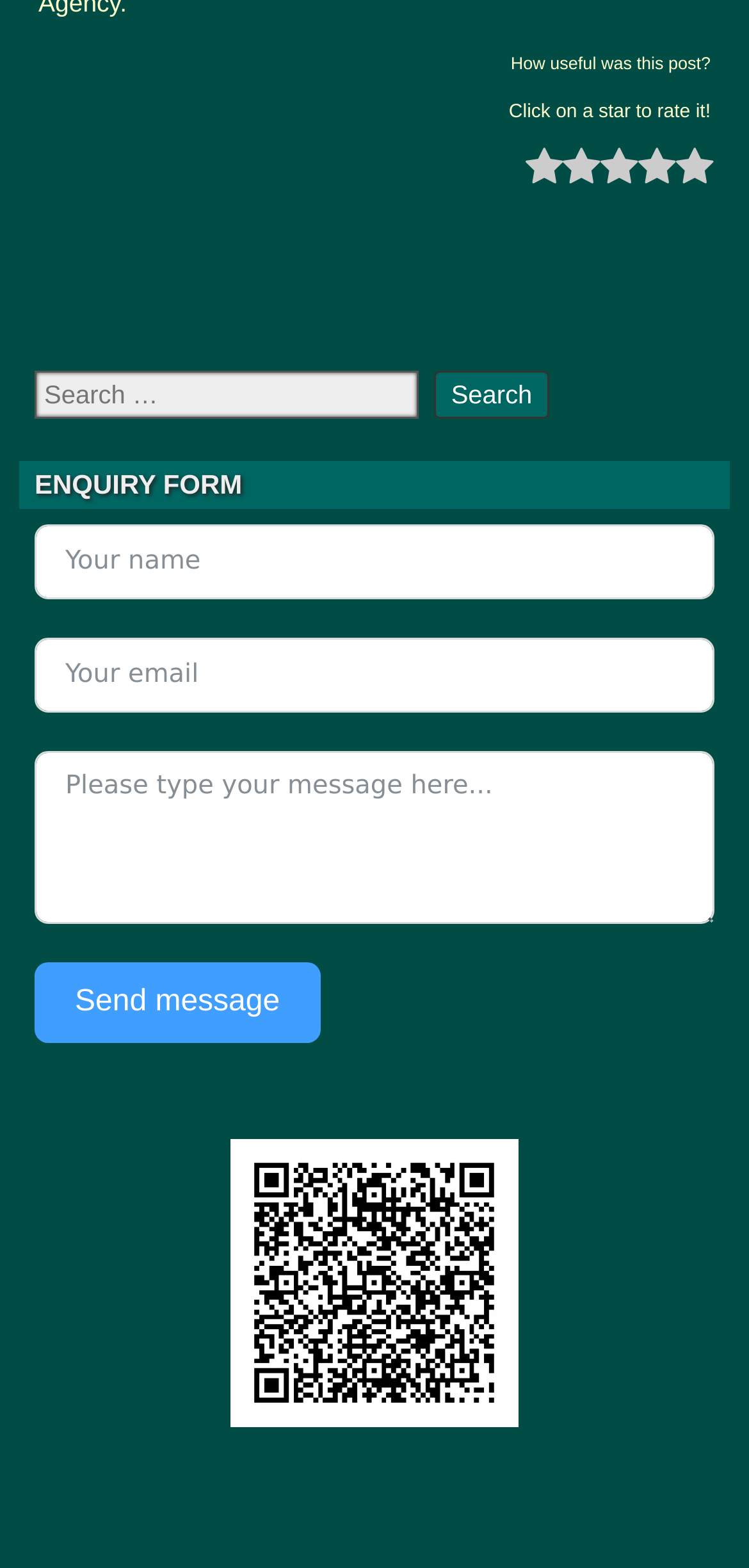What is the function of the button next to the search box?
Please answer the question with as much detail as possible using the screenshot.

The function of the button can be determined by looking at its description 'Search' and its location next to the search box. This suggests that the button is used to submit the search query.